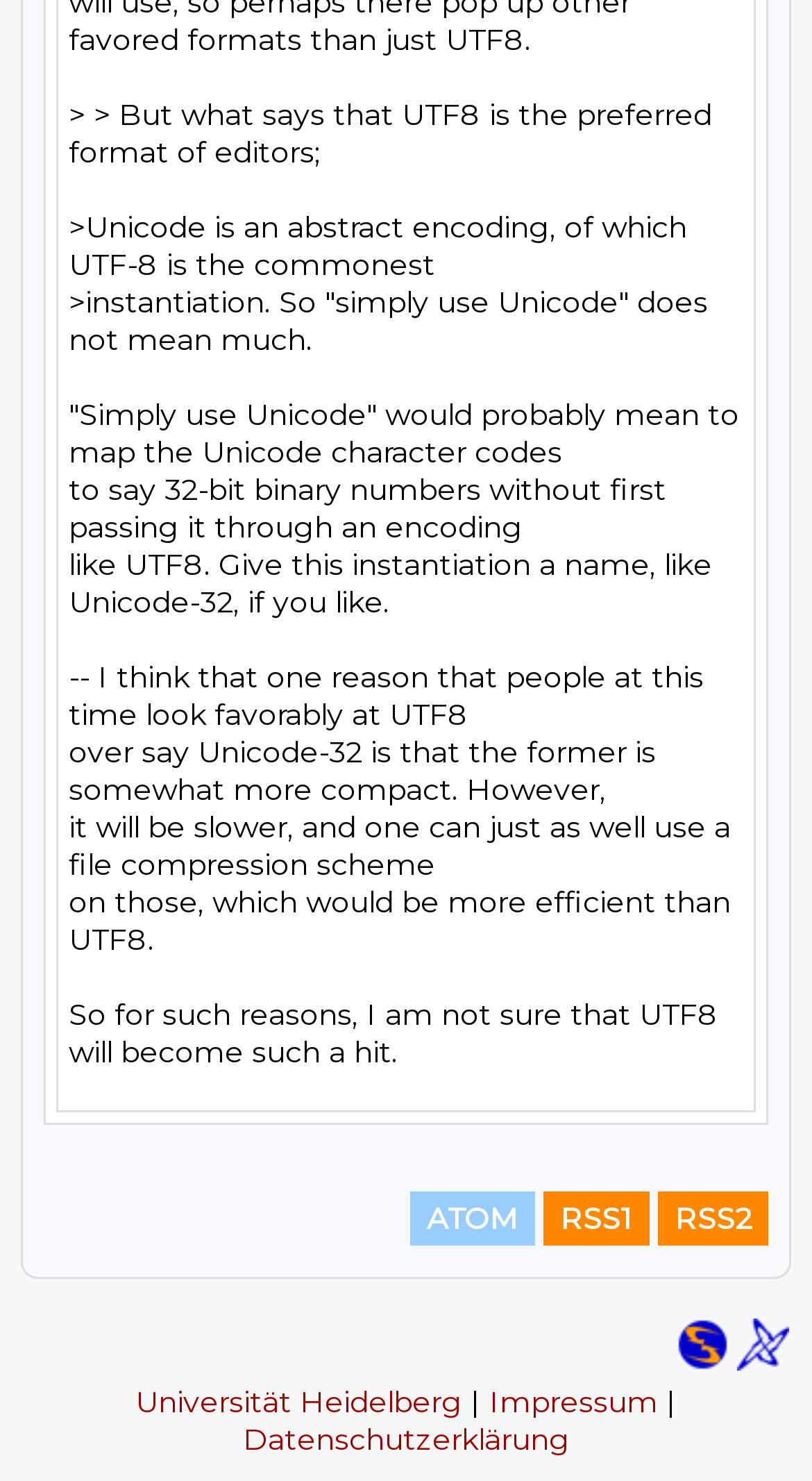Refer to the element description Universität Heidelberg and identify the corresponding bounding box in the screenshot. Format the coordinates as (top-left x, top-left y, bottom-right x, bottom-right y) with values in the range of 0 to 1.

[0.167, 0.934, 0.569, 0.959]